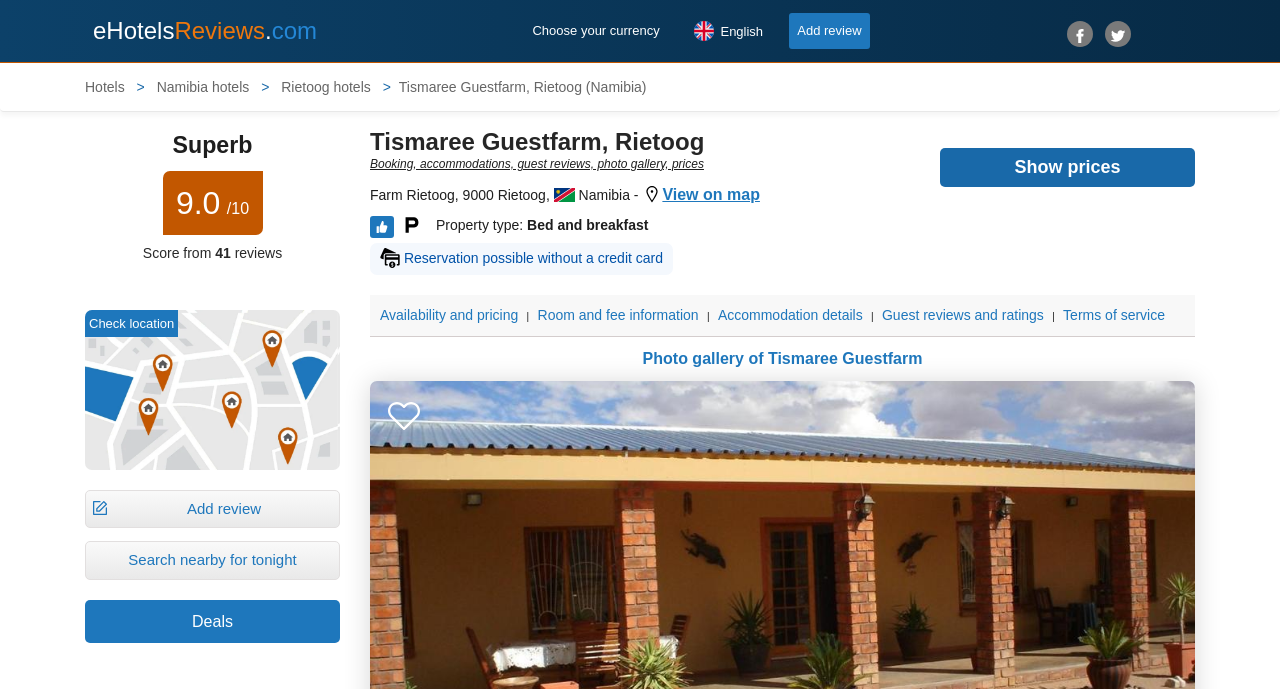Using the provided element description: "Availability and pricing", determine the bounding box coordinates of the corresponding UI element in the screenshot.

[0.297, 0.446, 0.405, 0.469]